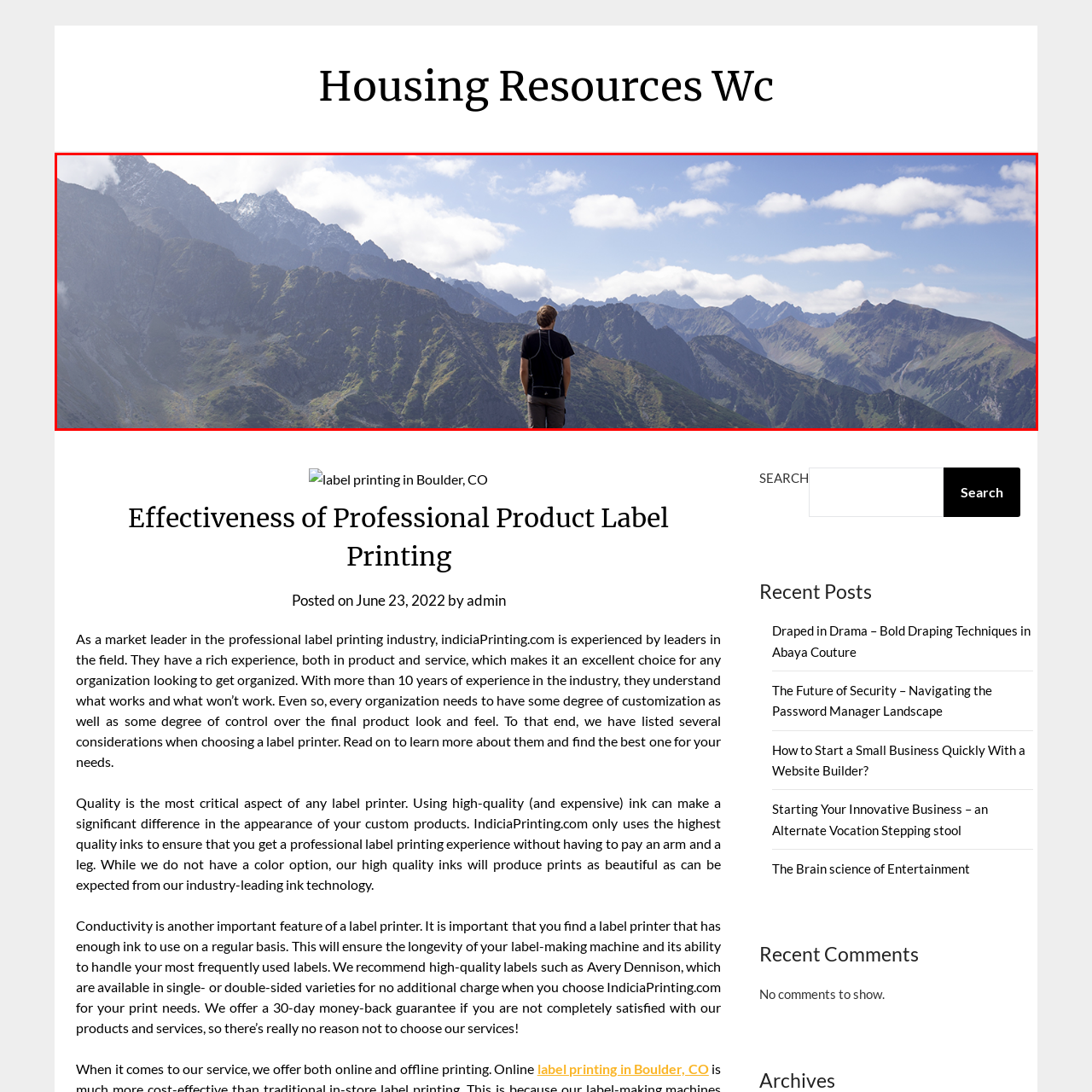Observe the highlighted image and answer the following: What is above the mountains?

Fluffy white clouds